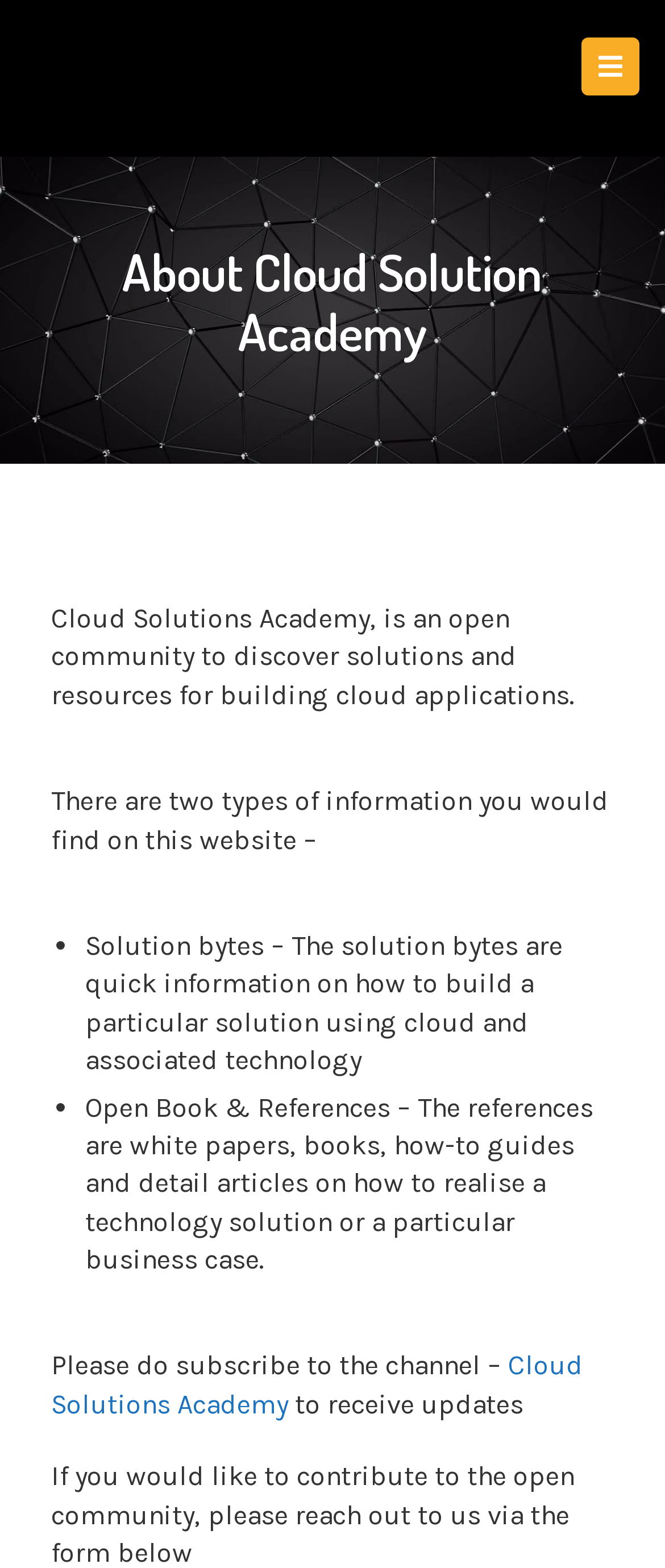Identify the main title of the webpage and generate its text content.

About Cloud Solution Academy